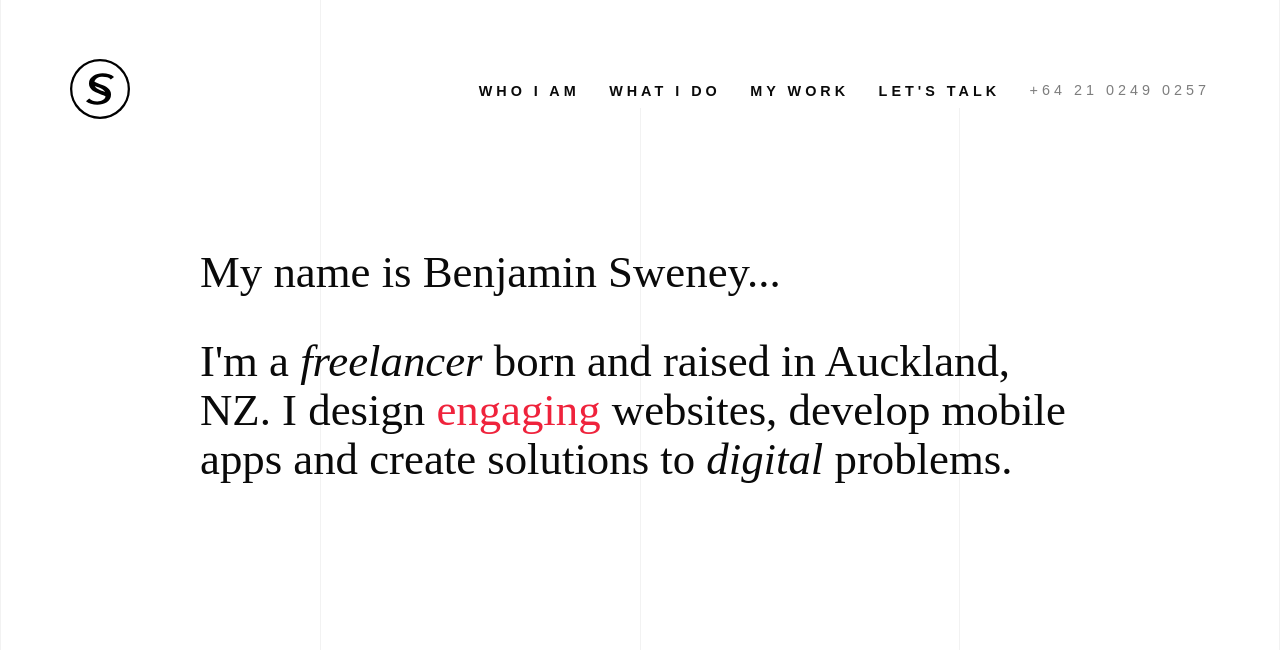Determine the main headline from the webpage and extract its text.

DISCOVER WHAT I CAN PROVIDE